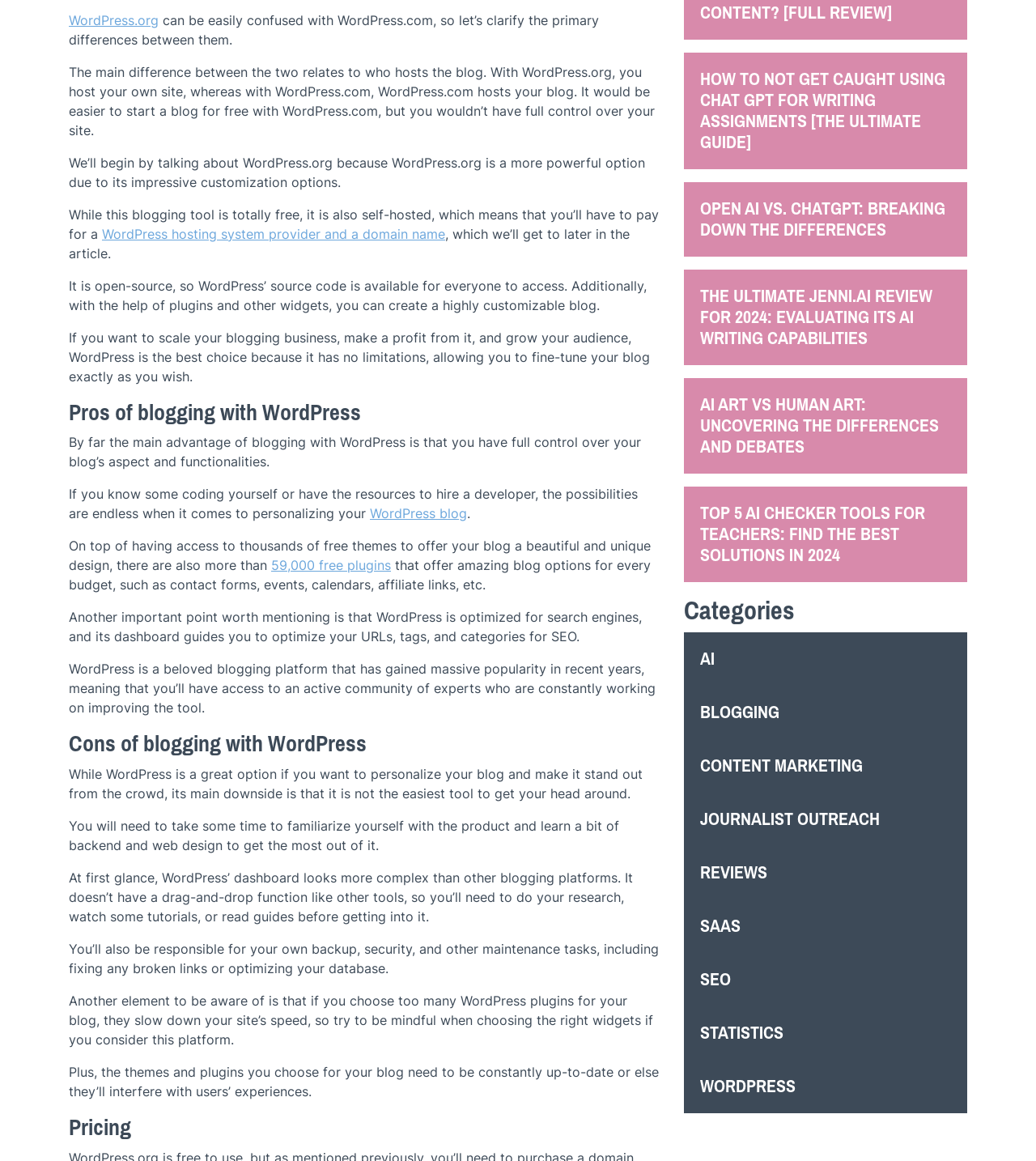How many free plugins are available for WordPress?
Relying on the image, give a concise answer in one word or a brief phrase.

59,000